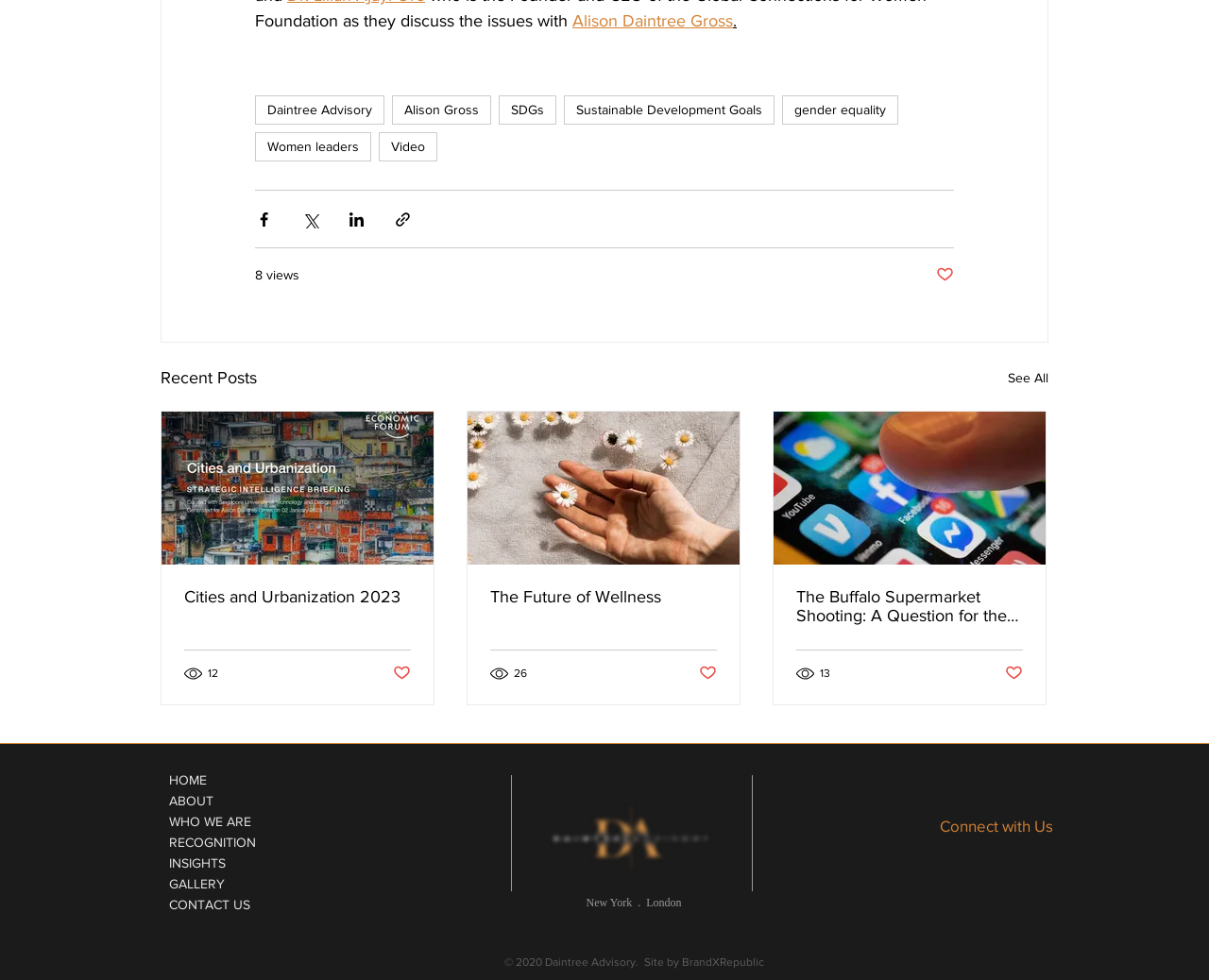Please provide a brief answer to the question using only one word or phrase: 
What is the location mentioned at the bottom of the webpage?

New York. London